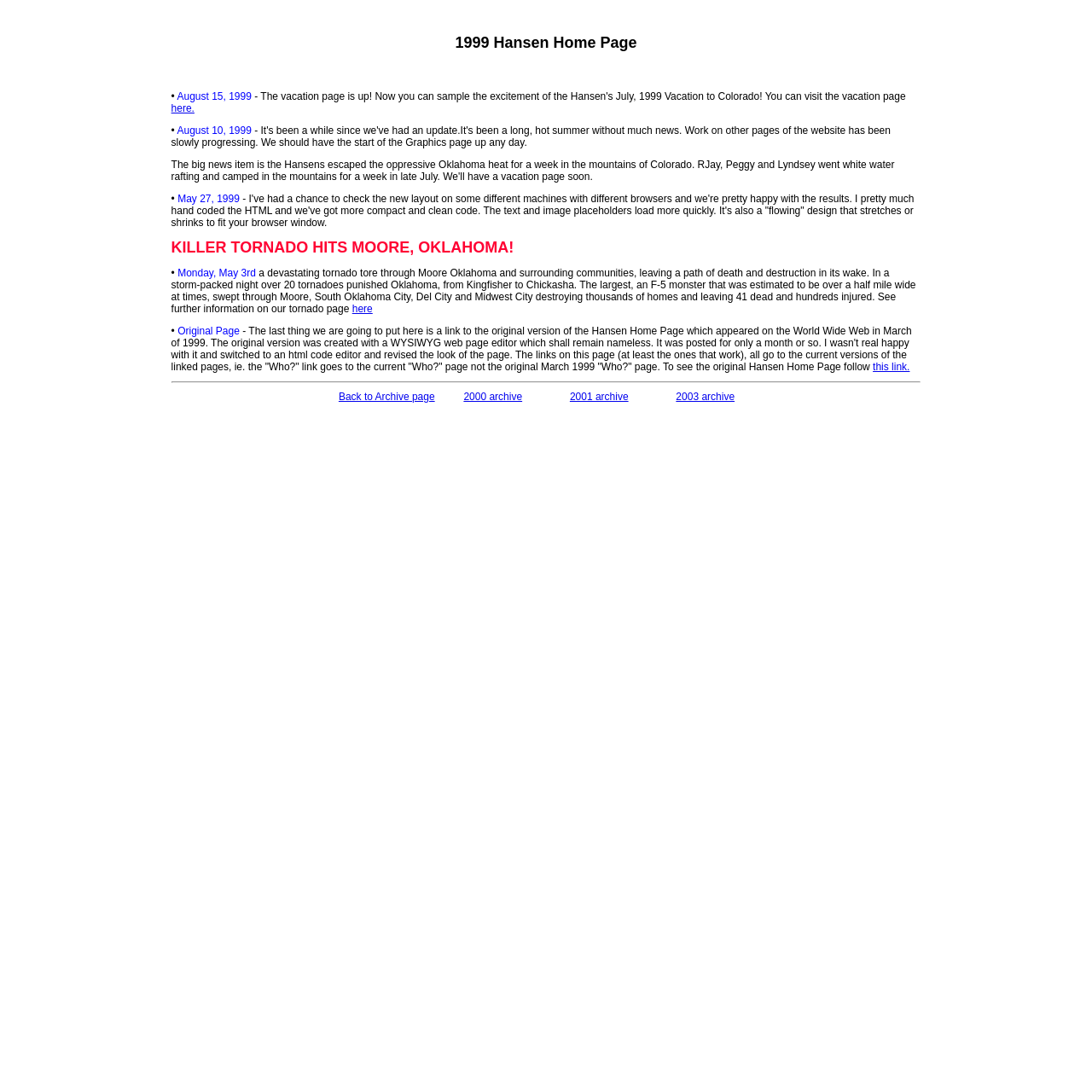What is the date of the devastating tornado that hit Moore, Oklahoma?
Refer to the image and offer an in-depth and detailed answer to the question.

The date of the devastating tornado that hit Moore, Oklahoma can be found in the text of the LayoutTableCell element, which mentions 'Monday, May 3rd a devastating tornado tore through Moore Oklahoma and surrounding communities...'.